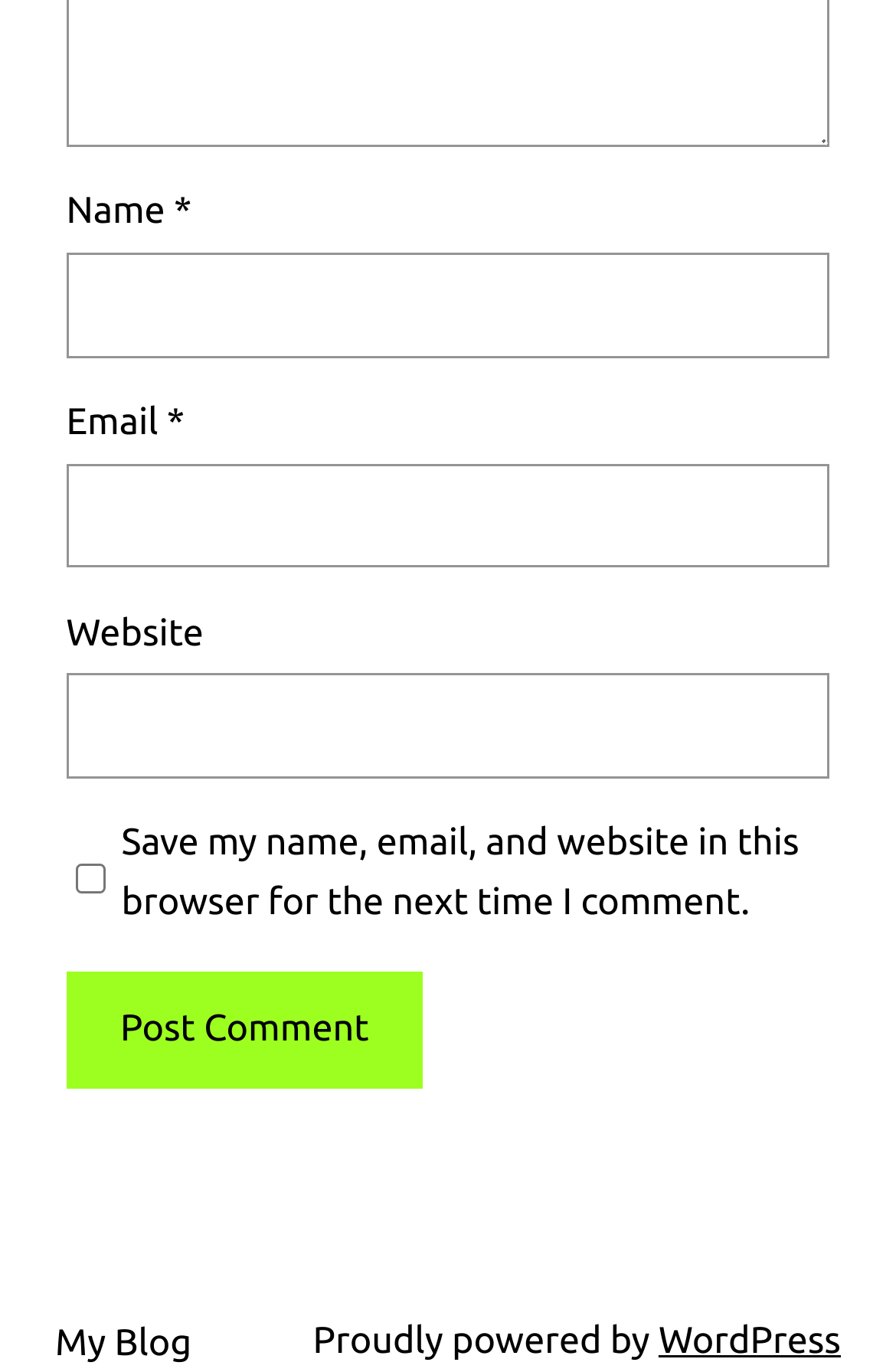What is the label of the first text box?
Please respond to the question with a detailed and well-explained answer.

The first text box has a label 'Name' which is indicated by the StaticText element with the text 'Name' and is located above the text box.